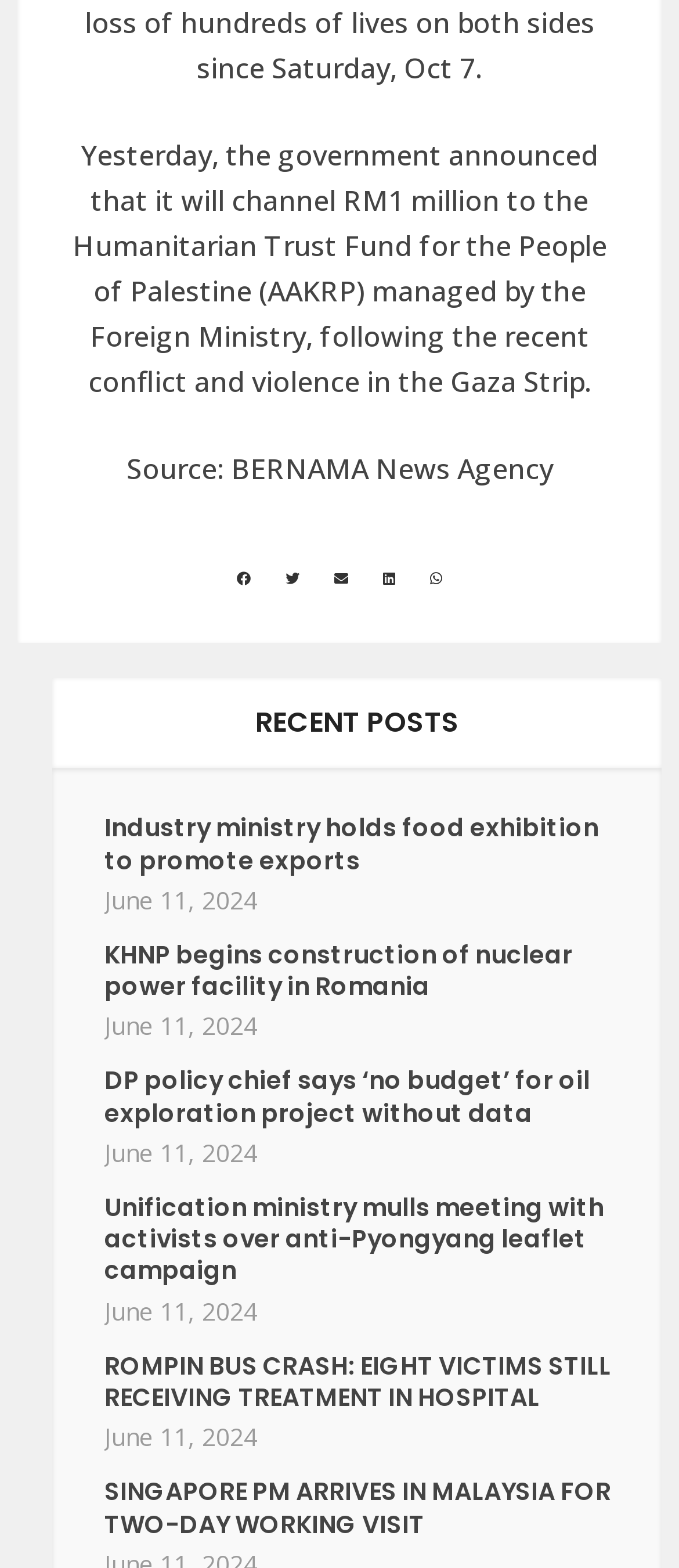Locate the bounding box of the UI element described in the following text: "Amazon Bookstore".

None